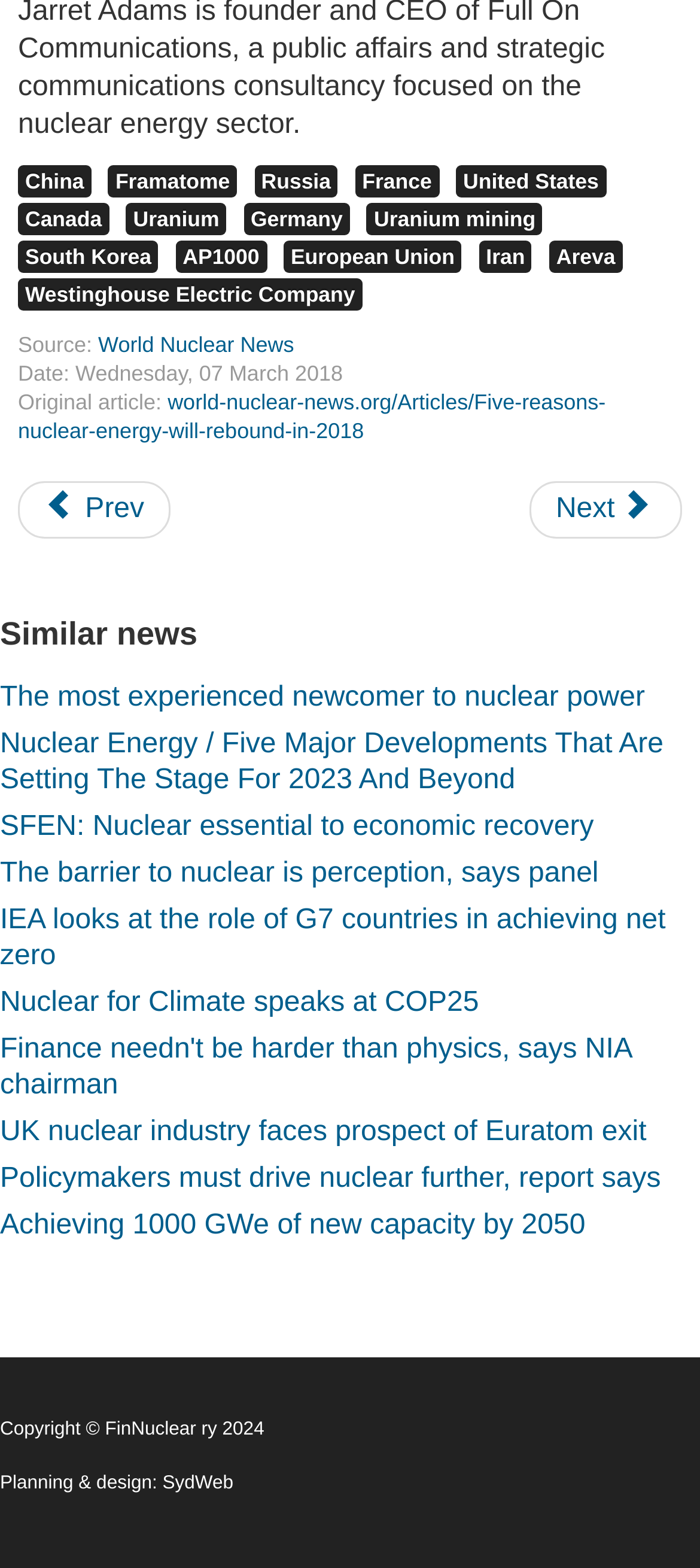Find the bounding box coordinates of the element's region that should be clicked in order to follow the given instruction: "Browse similar news about The most experienced newcomer to nuclear power". The coordinates should consist of four float numbers between 0 and 1, i.e., [left, top, right, bottom].

[0.0, 0.431, 0.921, 0.461]